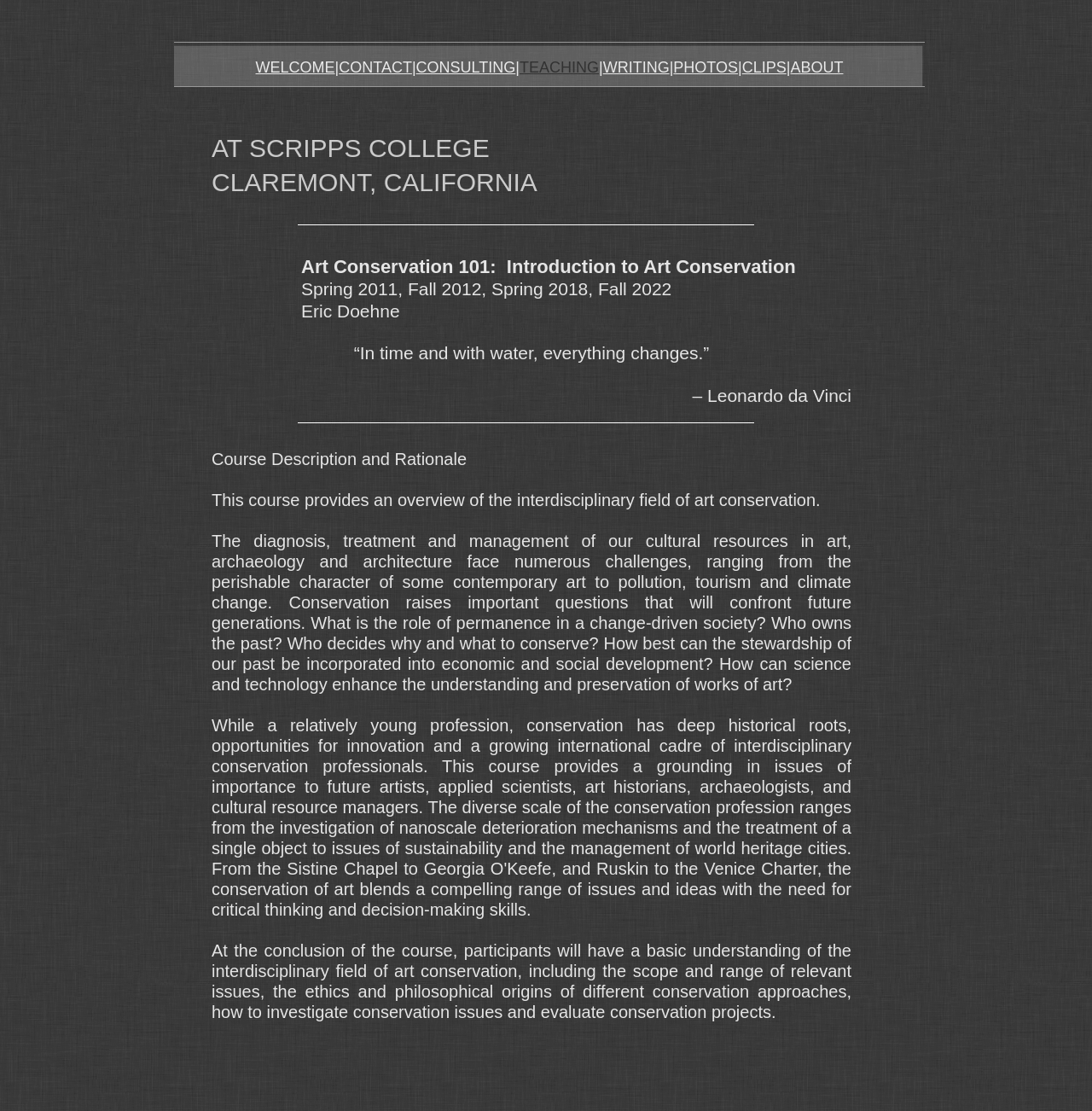Provide a thorough description of this webpage.

The webpage is about Art Conservation 101, an introduction to art conservation. At the top, there is a navigation menu with links to different sections, including WELCOME, CONTACT, CONSULTING, TEACHING, WRITING, PHOTOS, CLIPS, and ABOUT. 

Below the navigation menu, there are three headings: "AT SCRIPPS COLLEGE", "CLAREMONT, CALIFORNIA", and "Art Conservation 101: Introduction to Art Conservation". The "Art Conservation 101" heading is followed by a series of headings that provide information about the course, including the semesters it was offered, the instructor's name, and a quote from Leonardo da Vinci.

To the right of the course information, there are two images. The first image is located above the course description, and the second image is located below it.

The course description is divided into several sections, each with its own heading. The sections discuss the importance of art conservation, the challenges it faces, and the role of conservation in society. The course is described as providing an overview of the interdisciplinary field of art conservation, covering topics such as the diagnosis, treatment, and management of cultural resources, and the ethics and philosophical origins of different conservation approaches.

At the bottom of the page, there is a final heading that summarizes the course's objectives, stating that participants will gain a basic understanding of the field of art conservation, including its scope, ethics, and approaches.